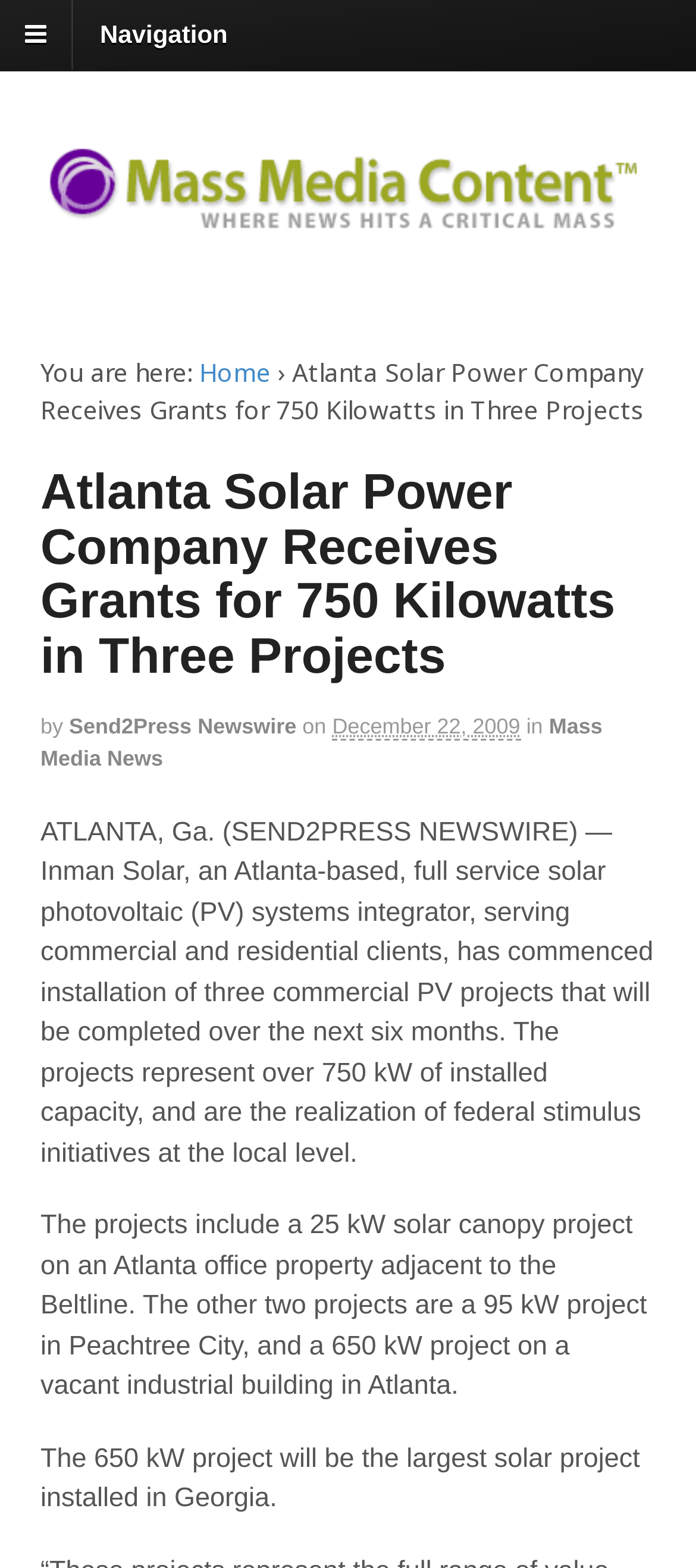Give the bounding box coordinates for the element described by: "Home".

[0.286, 0.226, 0.389, 0.248]